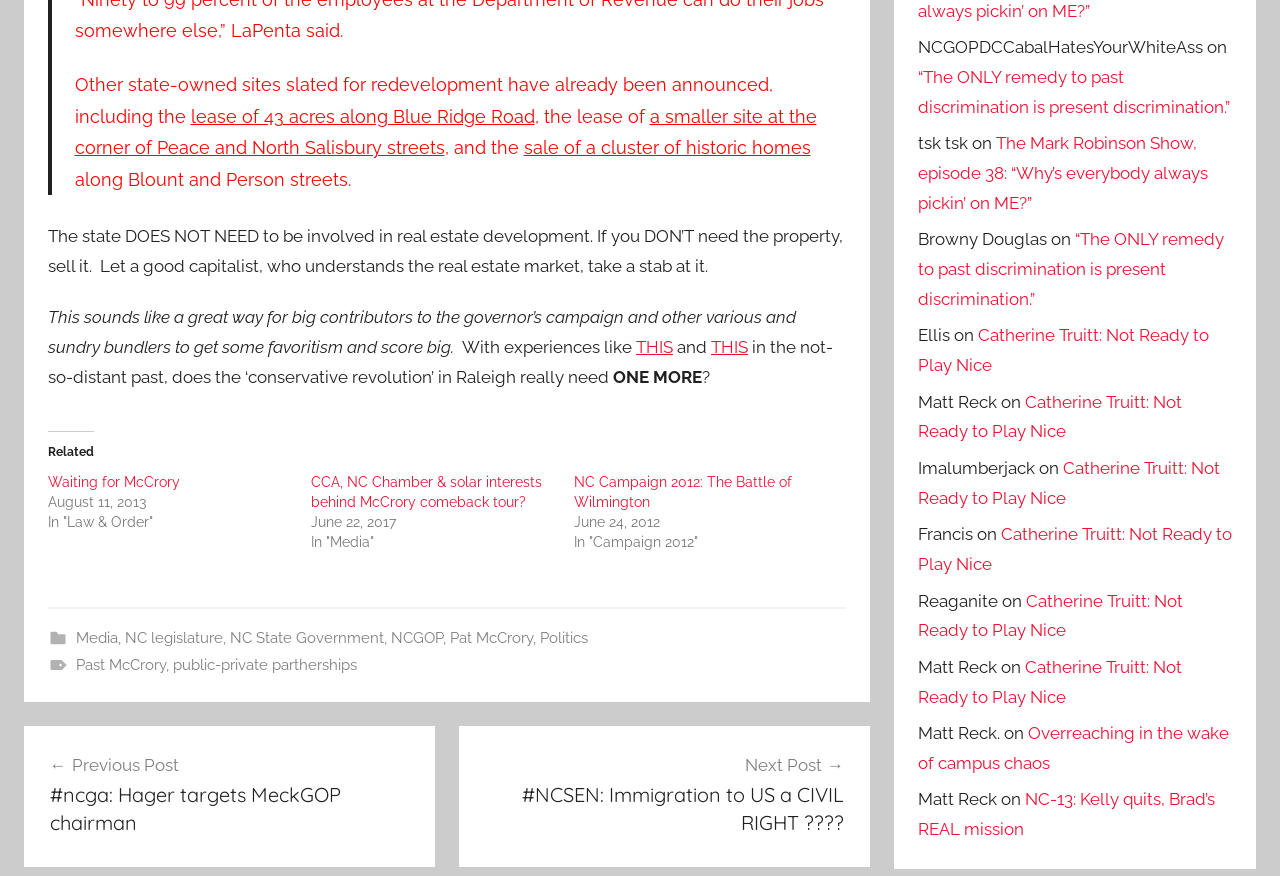Please pinpoint the bounding box coordinates for the region I should click to adhere to this instruction: "Follow the link 'NC Campaign 2012: The Battle of Wilmington'".

[0.449, 0.542, 0.619, 0.583]